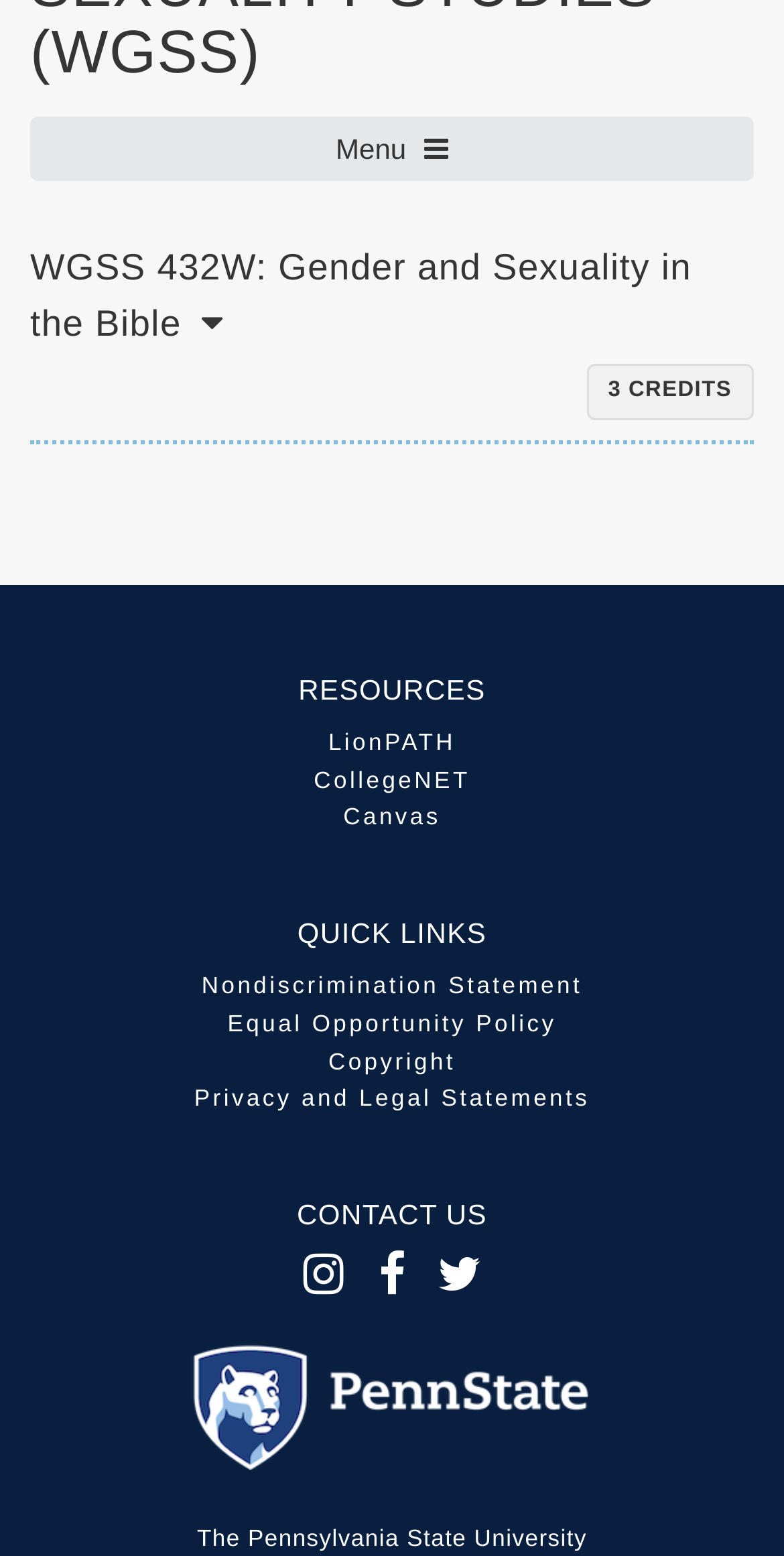Please mark the clickable region by giving the bounding box coordinates needed to complete this instruction: "Click the 'Menu' button".

[0.038, 0.075, 0.962, 0.116]